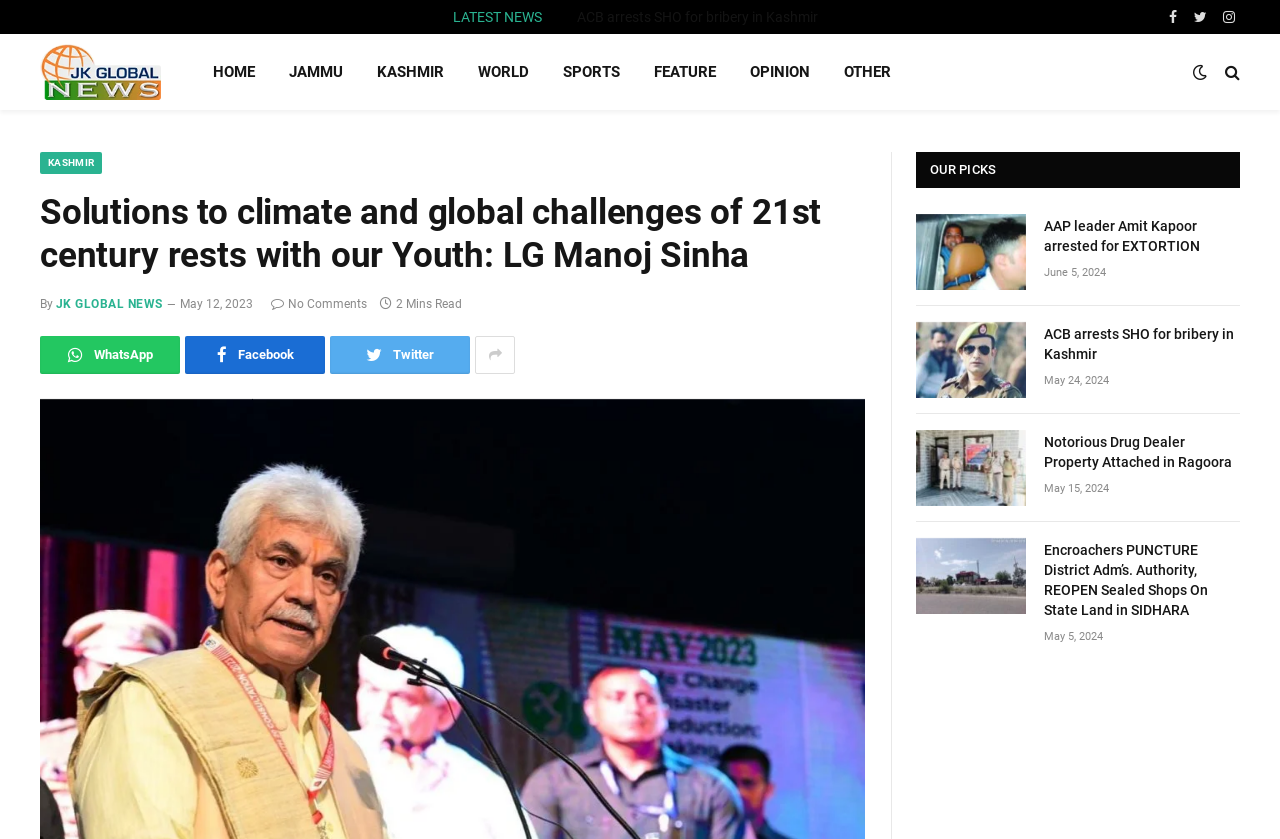How many social media links are present at the top-right corner of the webpage?
Analyze the image and deliver a detailed answer to the question.

I counted the social media links at the top-right corner of the webpage, which are Facebook, Twitter, and Instagram, represented by their respective icons.